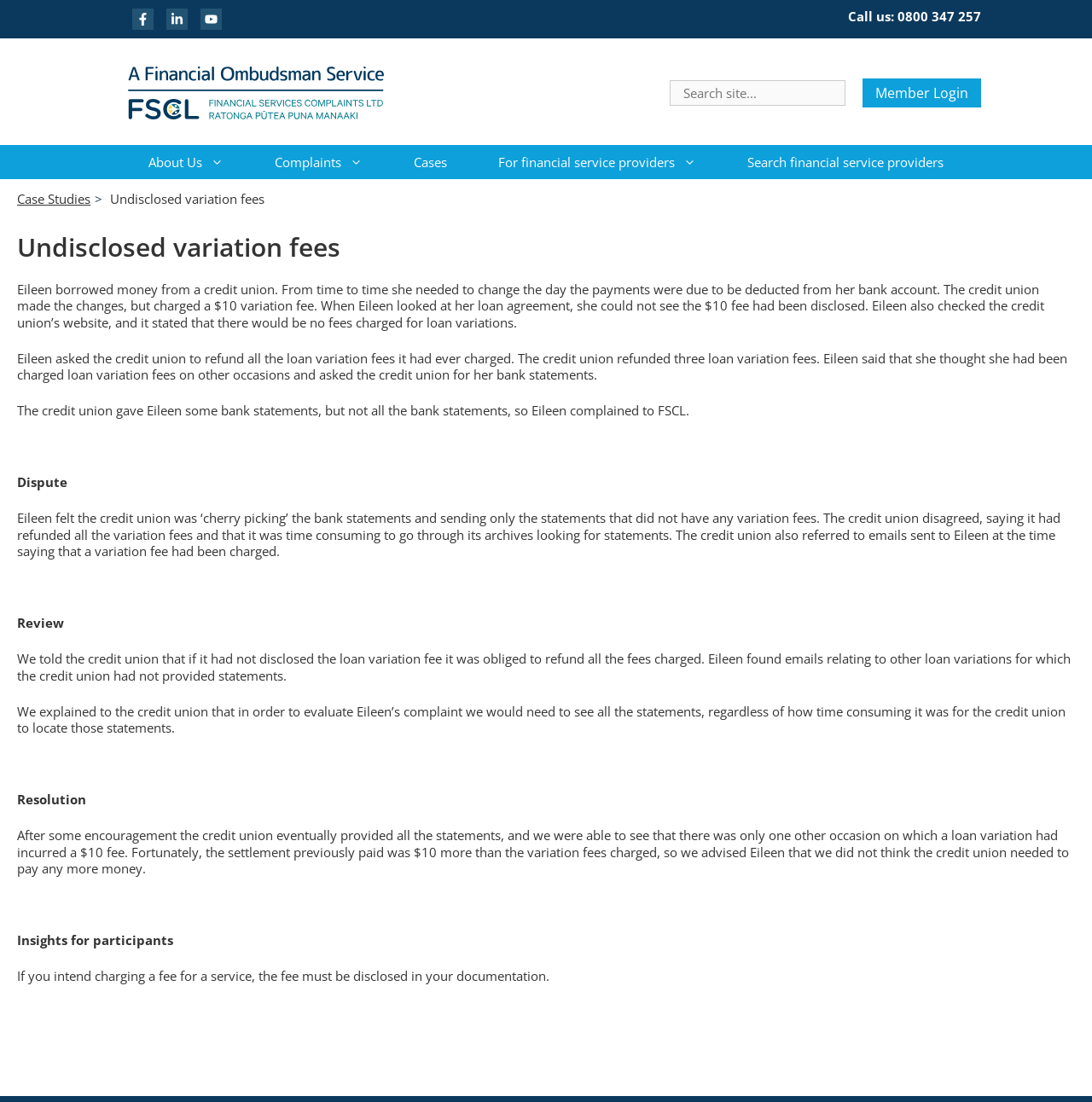Identify the bounding box coordinates of the area that should be clicked in order to complete the given instruction: "Click the 'About Us' link". The bounding box coordinates should be four float numbers between 0 and 1, i.e., [left, top, right, bottom].

[0.112, 0.132, 0.228, 0.163]